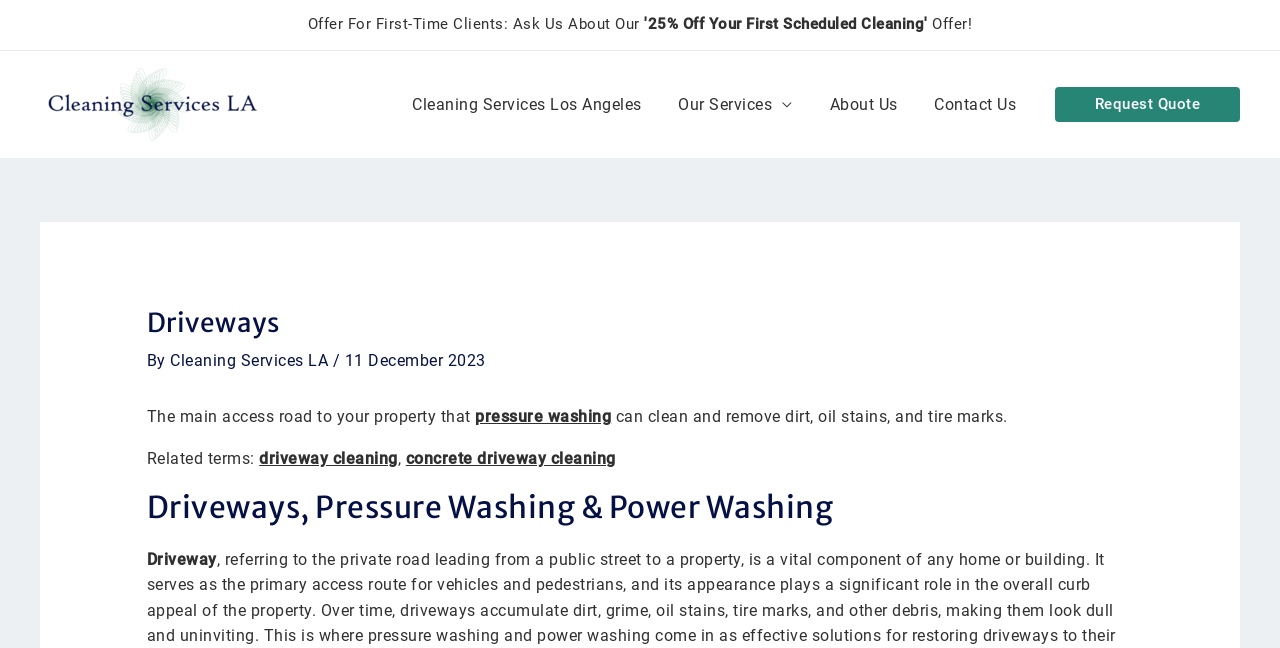What is the purpose of pressure washing?
Offer a detailed and full explanation in response to the question.

The purpose of pressure washing is mentioned in the paragraph below the main heading, which states that pressure washing can clean and remove dirt, oil stains, and tire marks from driveways.